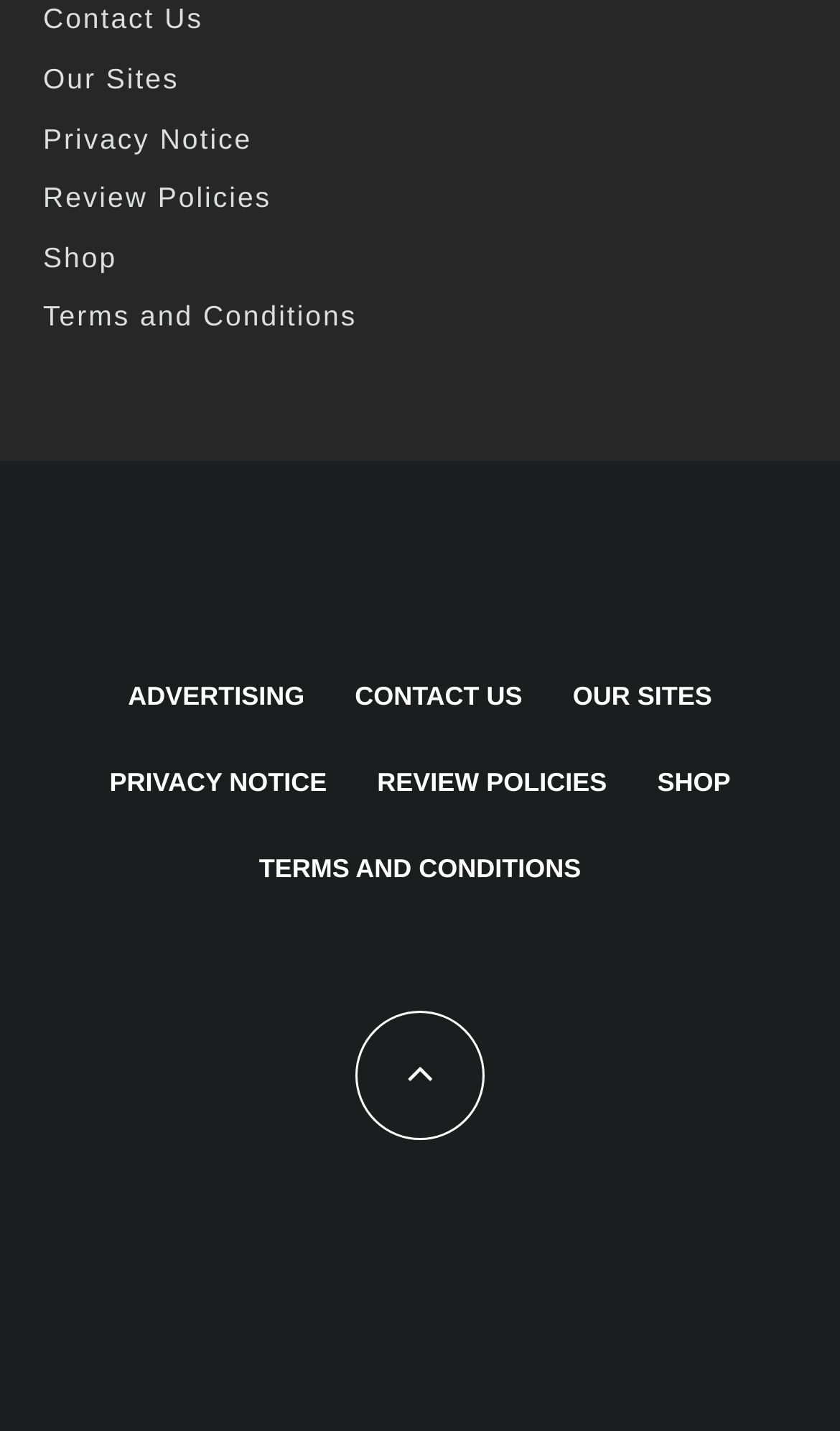Please locate the bounding box coordinates of the element that should be clicked to complete the given instruction: "View Terms and Conditions".

[0.051, 0.21, 0.425, 0.232]